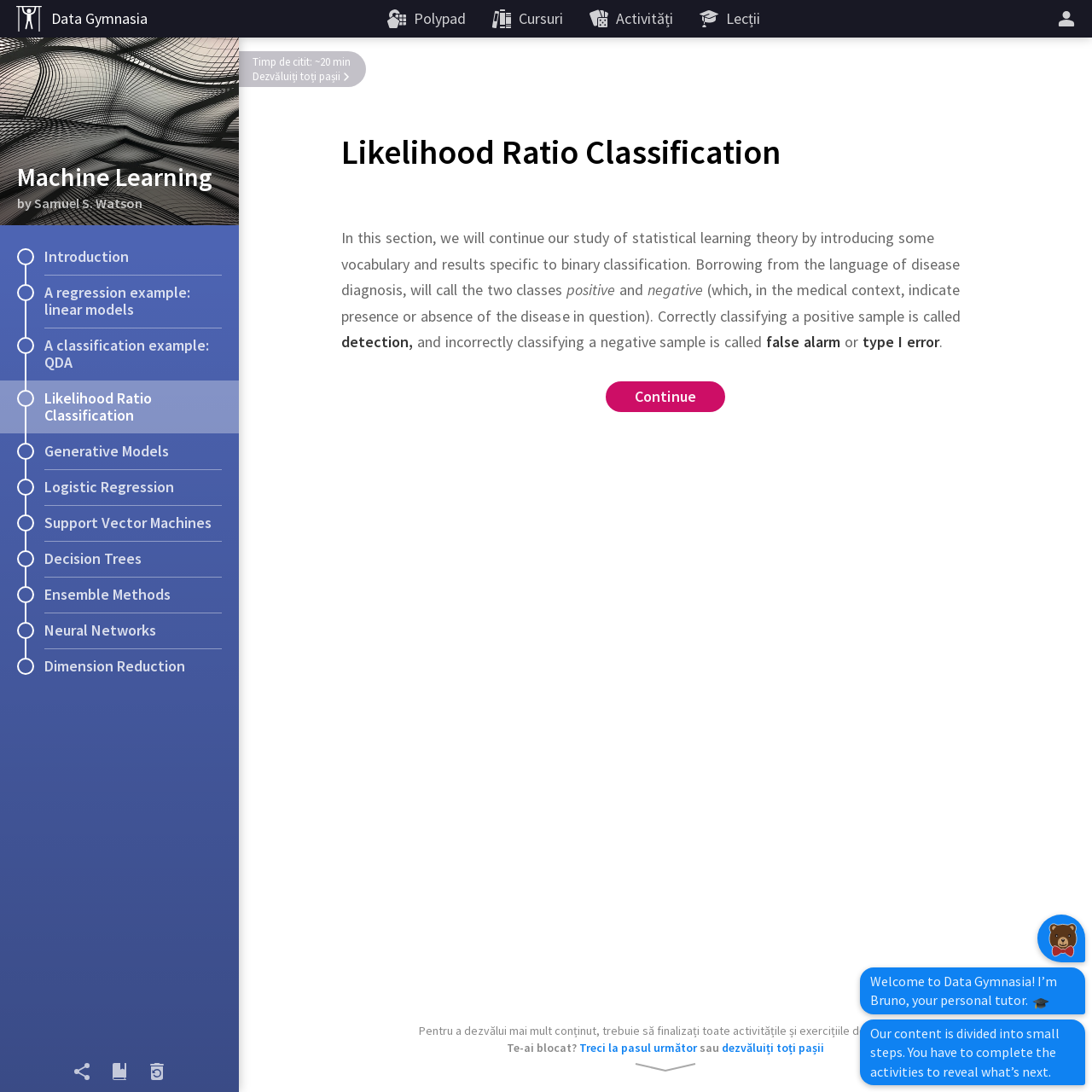What is the name of the author of this machine learning tutorial?
Respond with a short answer, either a single word or a phrase, based on the image.

Samuel S. Watson